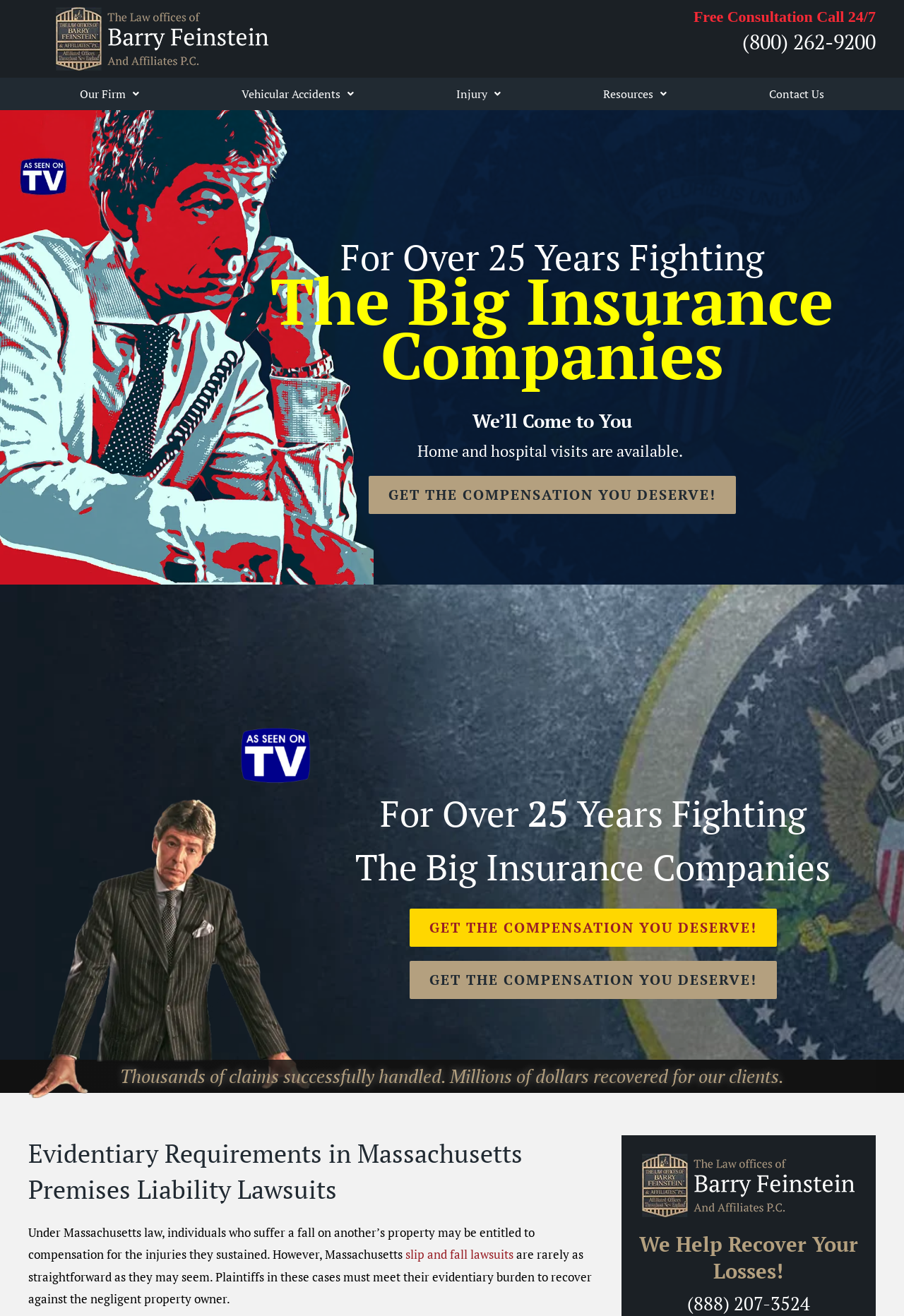Locate the UI element described by Contact Us in the provided webpage screenshot. Return the bounding box coordinates in the format (top-left x, top-left y, bottom-right x, bottom-right y), ensuring all values are between 0 and 1.

[0.794, 0.059, 0.969, 0.084]